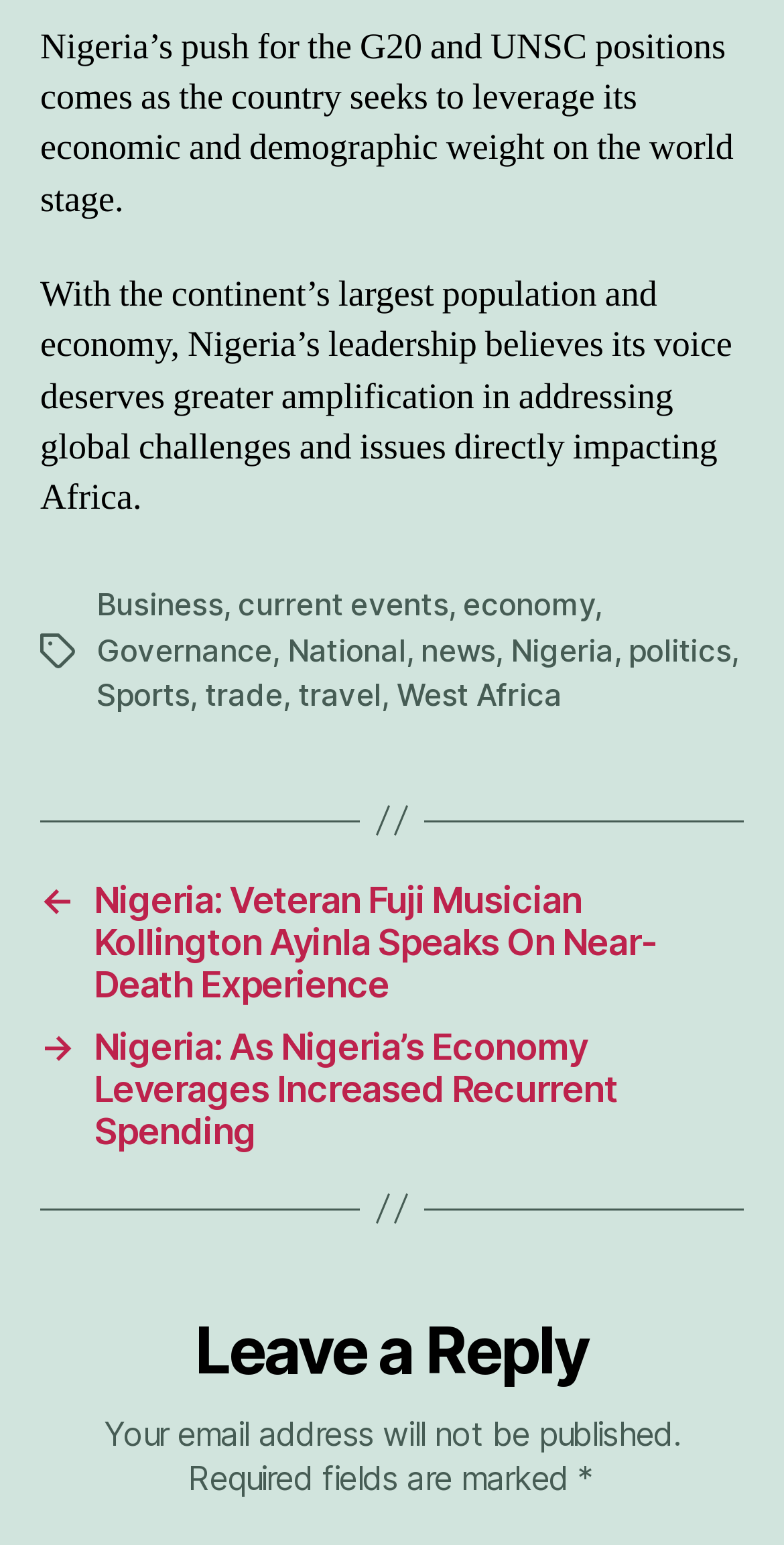Locate the bounding box coordinates of the clickable part needed for the task: "View the 'Sports' category".

[0.123, 0.437, 0.242, 0.462]